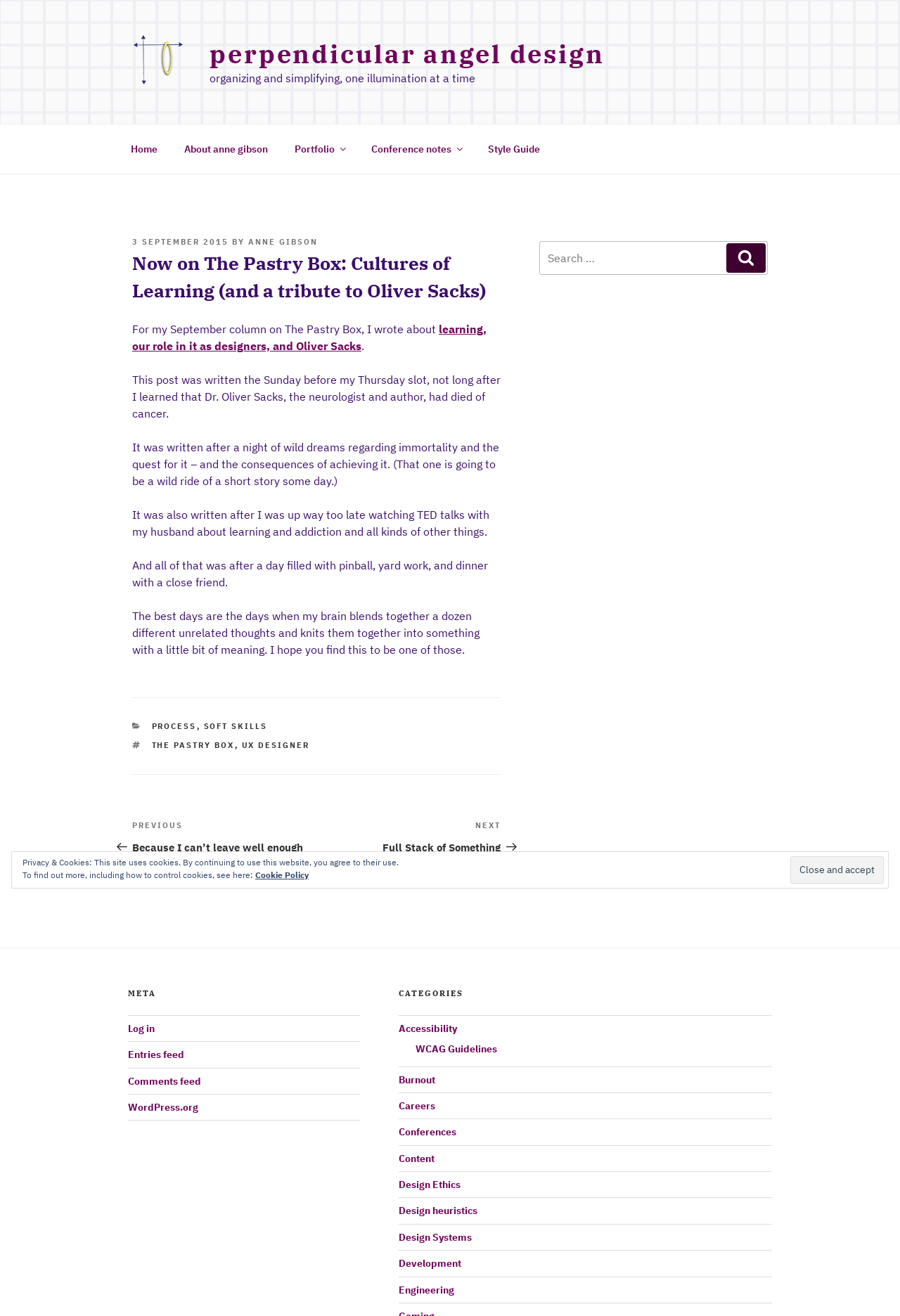Determine the bounding box coordinates of the section to be clicked to follow the instruction: "Click on the 'Home' link". The coordinates should be given as four float numbers between 0 and 1, formatted as [left, top, right, bottom].

[0.131, 0.1, 0.188, 0.126]